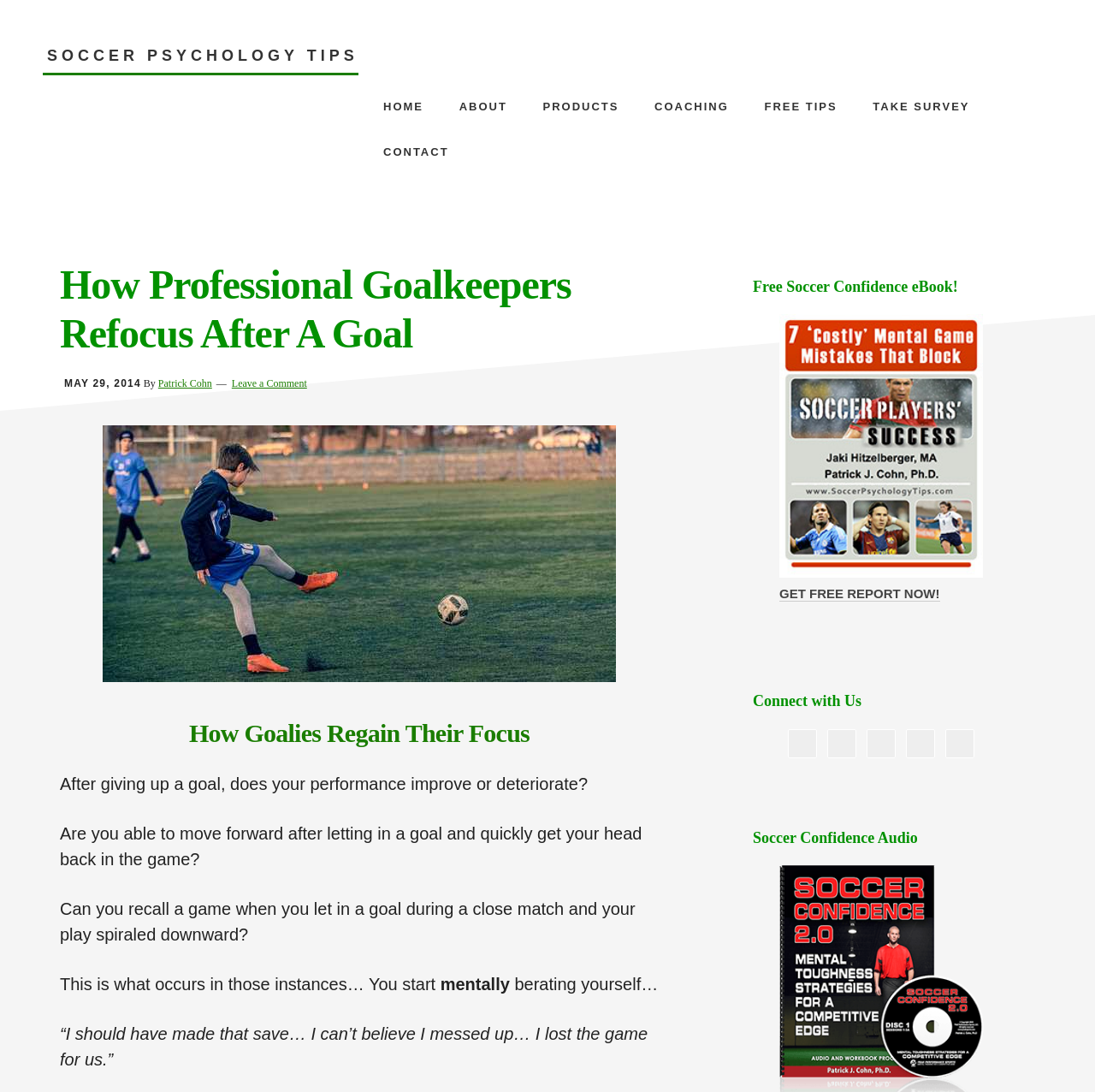Carefully examine the image and provide an in-depth answer to the question: What is the title of the eBook offered in the sidebar?

I found the title of the eBook by looking at the link 'Sports Psychology for Soccer' in the primary sidebar section, which is accompanied by an image and a 'GET FREE REPORT NOW!' button.